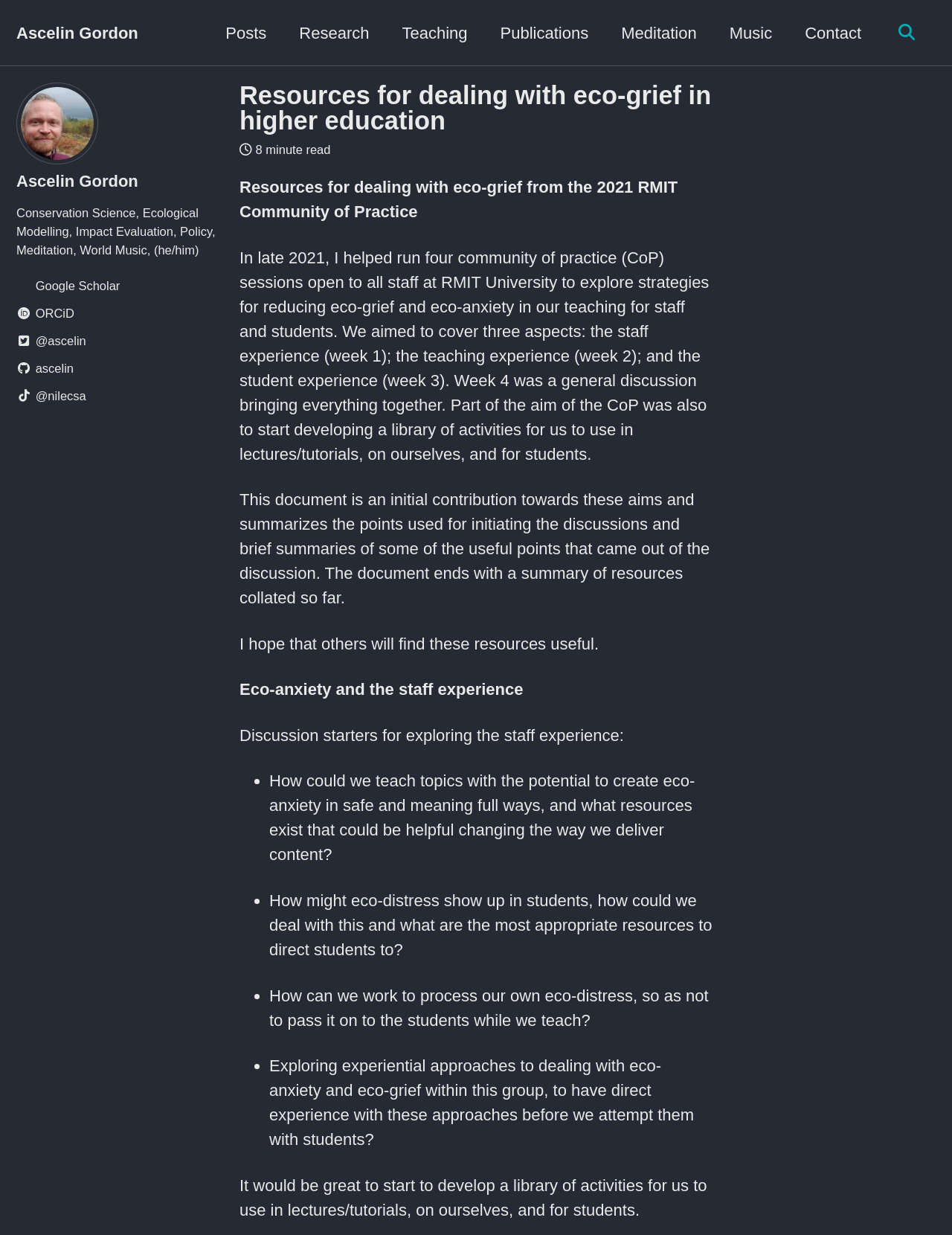Determine the bounding box coordinates of the clickable region to follow the instruction: "Go to the 'Contact' page".

[0.845, 0.017, 0.905, 0.036]